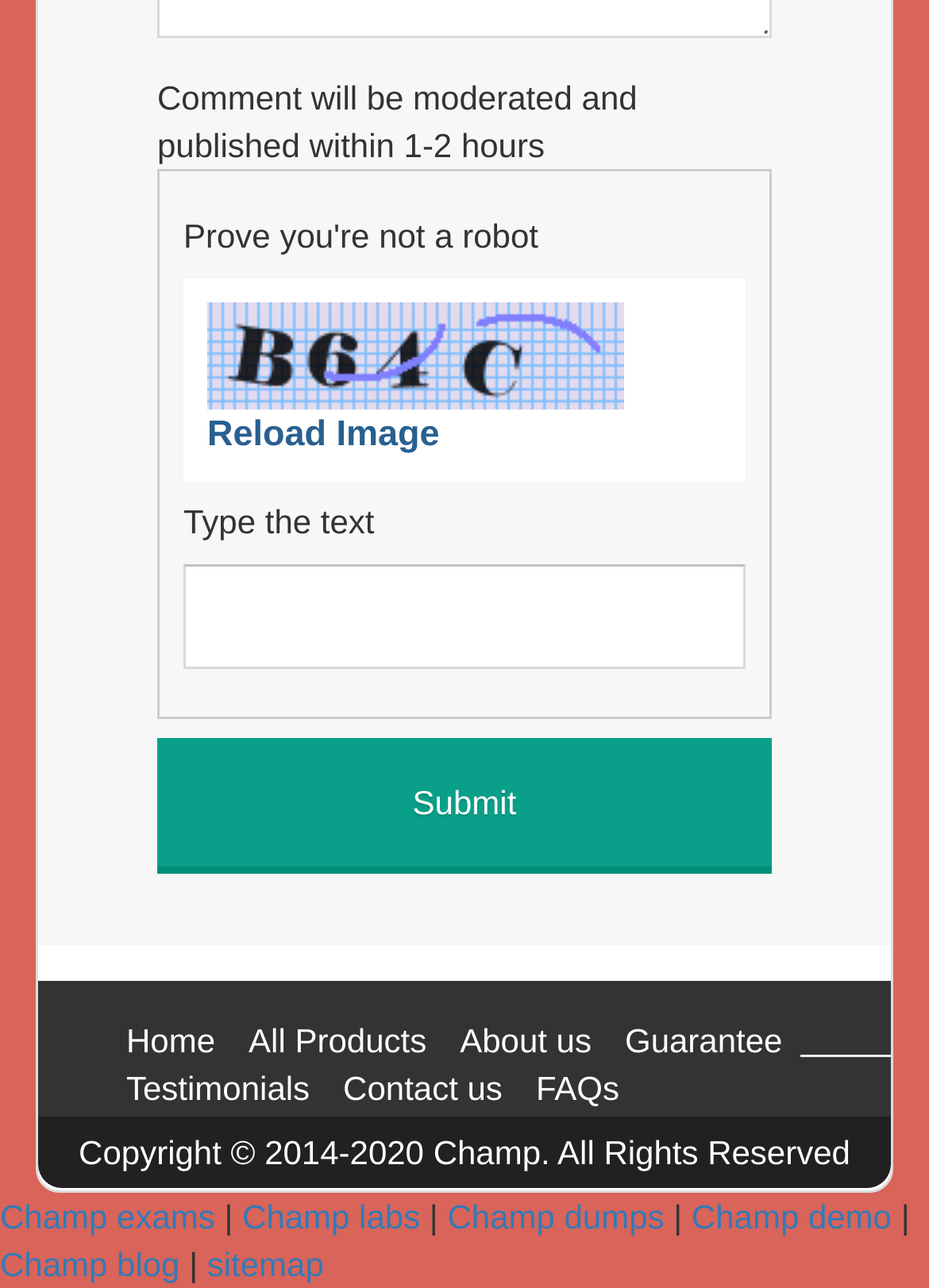Predict the bounding box of the UI element based on the description: "FAQs". The coordinates should be four float numbers between 0 and 1, formatted as [left, top, right, bottom].

[0.577, 0.83, 0.667, 0.86]